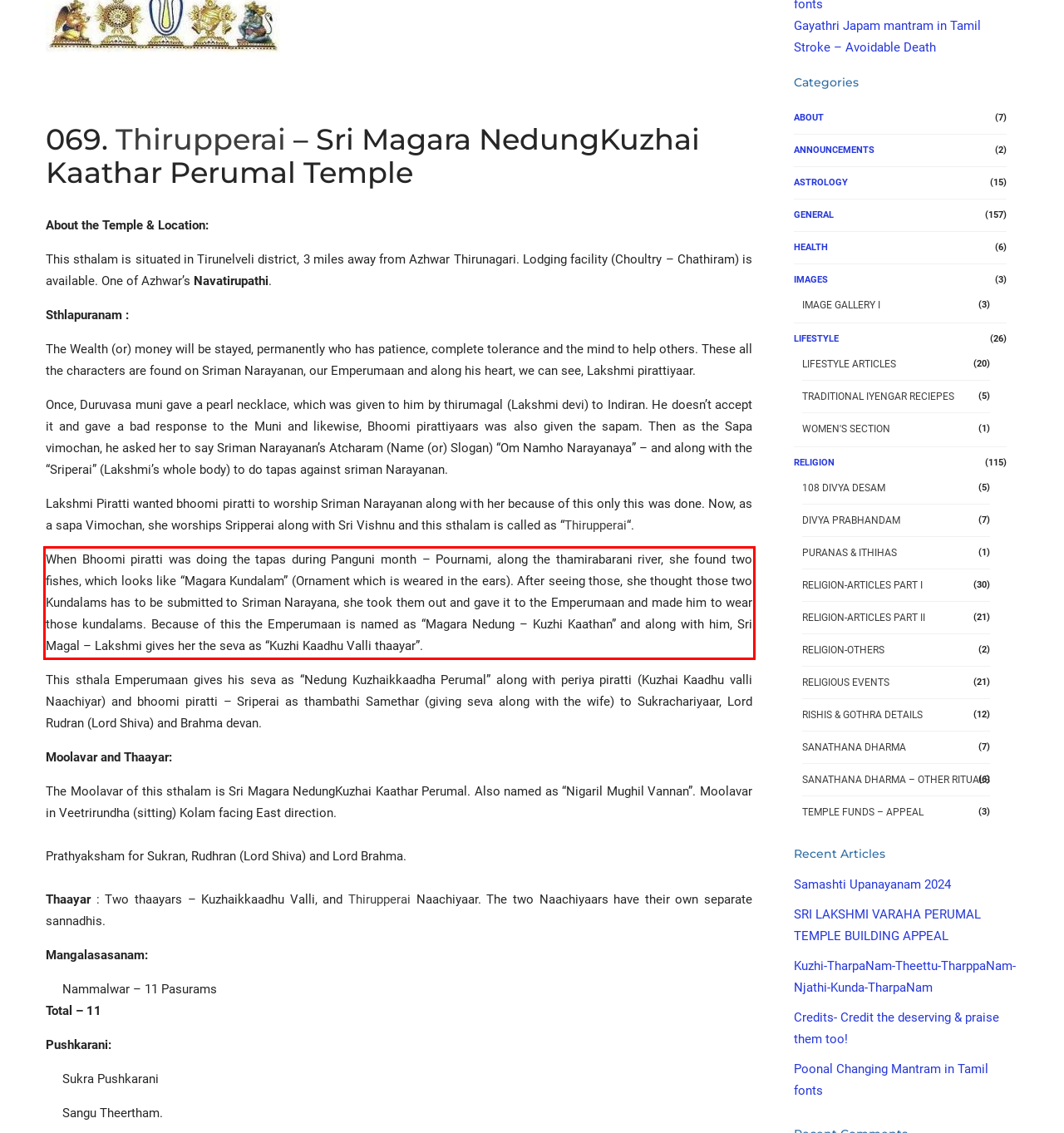By examining the provided screenshot of a webpage, recognize the text within the red bounding box and generate its text content.

When Bhoomi piratti was doing the tapas during Panguni month – Pournami, along the thamirabarani river, she found two fishes, which looks like “Magara Kundalam” (Ornament which is weared in the ears). After seeing those, she thought those two Kundalams has to be submitted to Sriman Narayana, she took them out and gave it to the Emperumaan and made him to wear those kundalams. Because of this the Emperumaan is named as “Magara Nedung – Kuzhi Kaathan” and along with him, Sri Magal – Lakshmi gives her the seva as “Kuzhi Kaadhu Valli thaayar”.